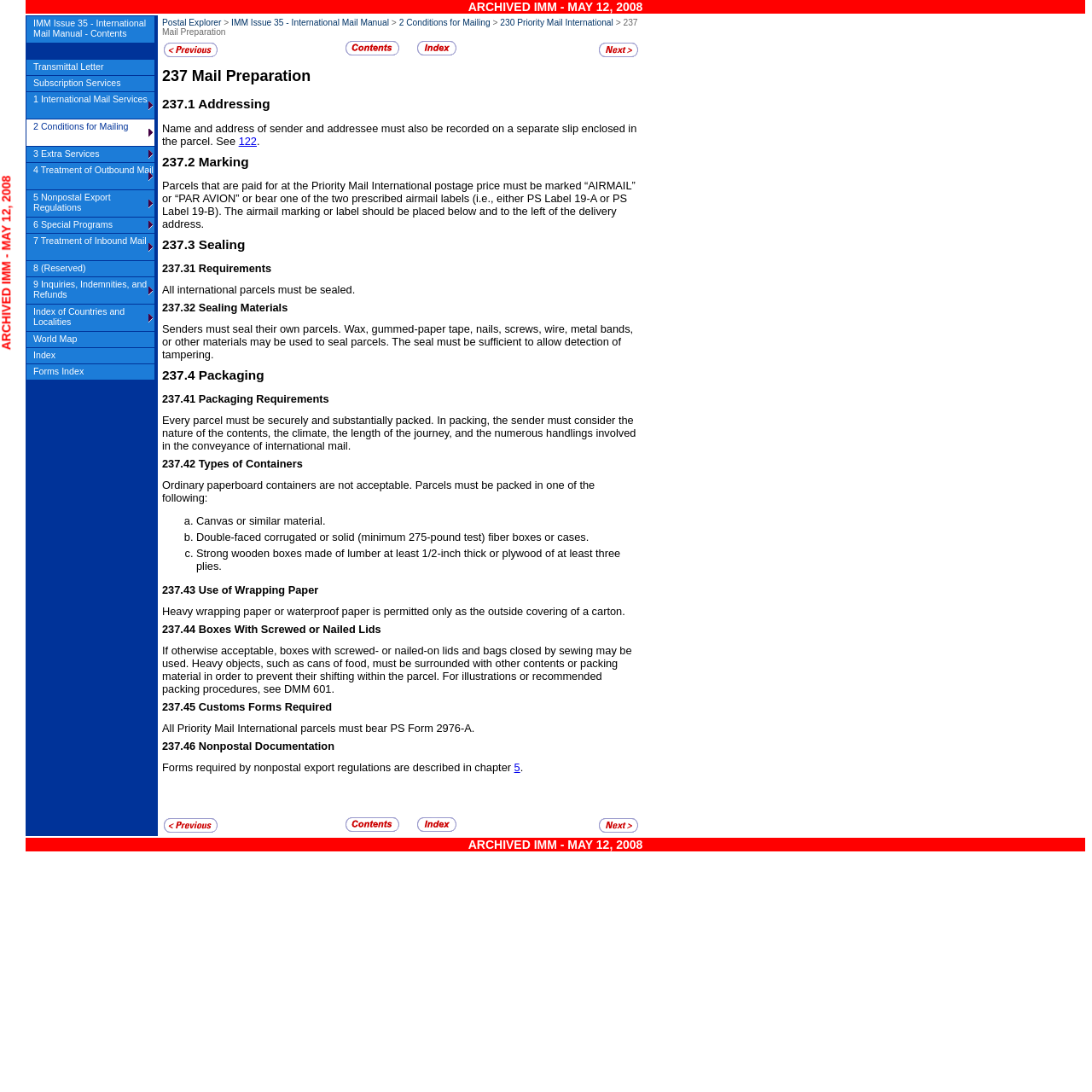Kindly determine the bounding box coordinates for the clickable area to achieve the given instruction: "Go to 237 Mail Preparation".

[0.148, 0.016, 0.584, 0.034]